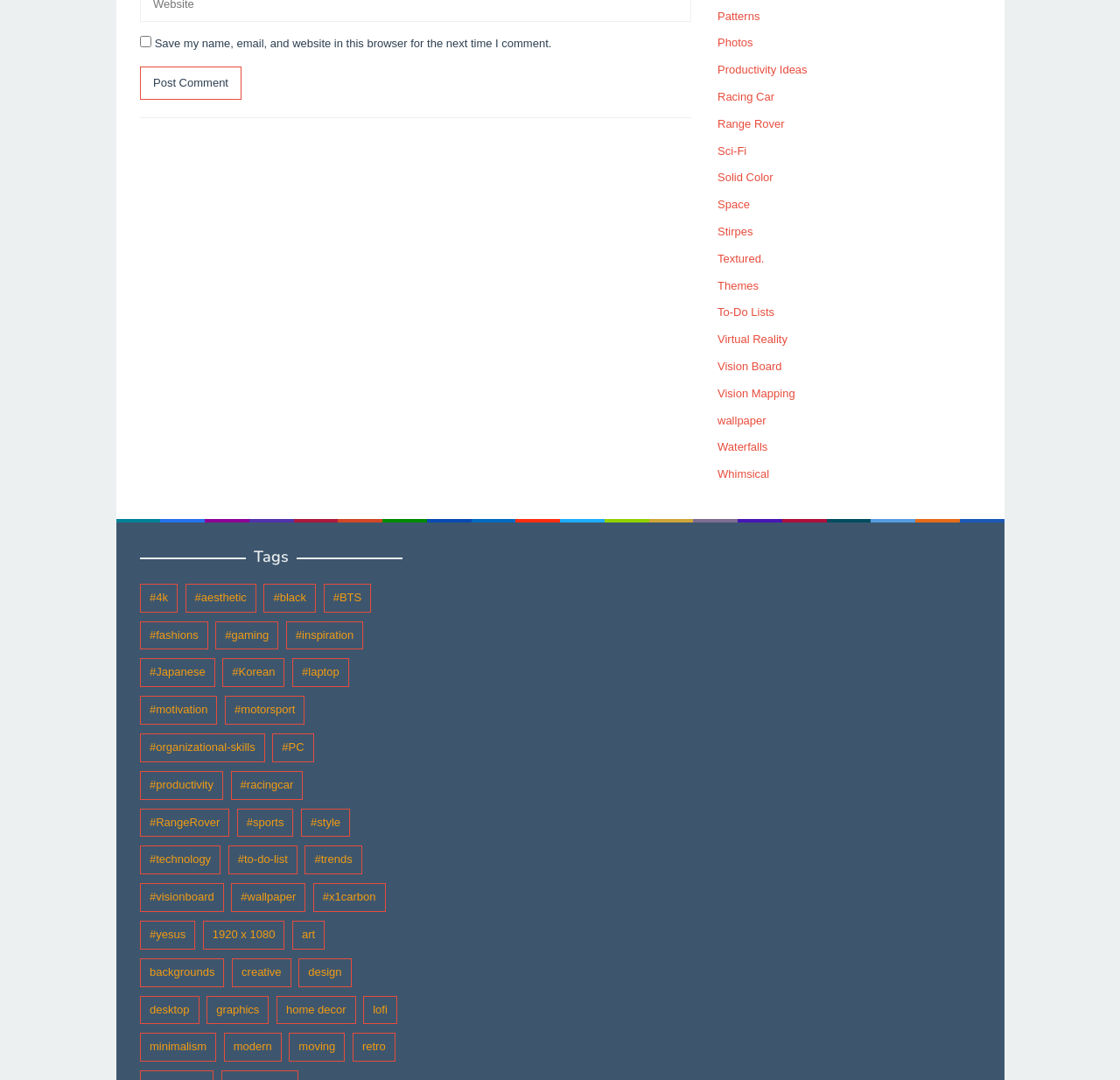Look at the image and answer the question in detail:
What is the theme of the link 'Racing Car'?

The link 'Racing Car' is located among other links with various themes, and its theme is likely related to racing or cars.